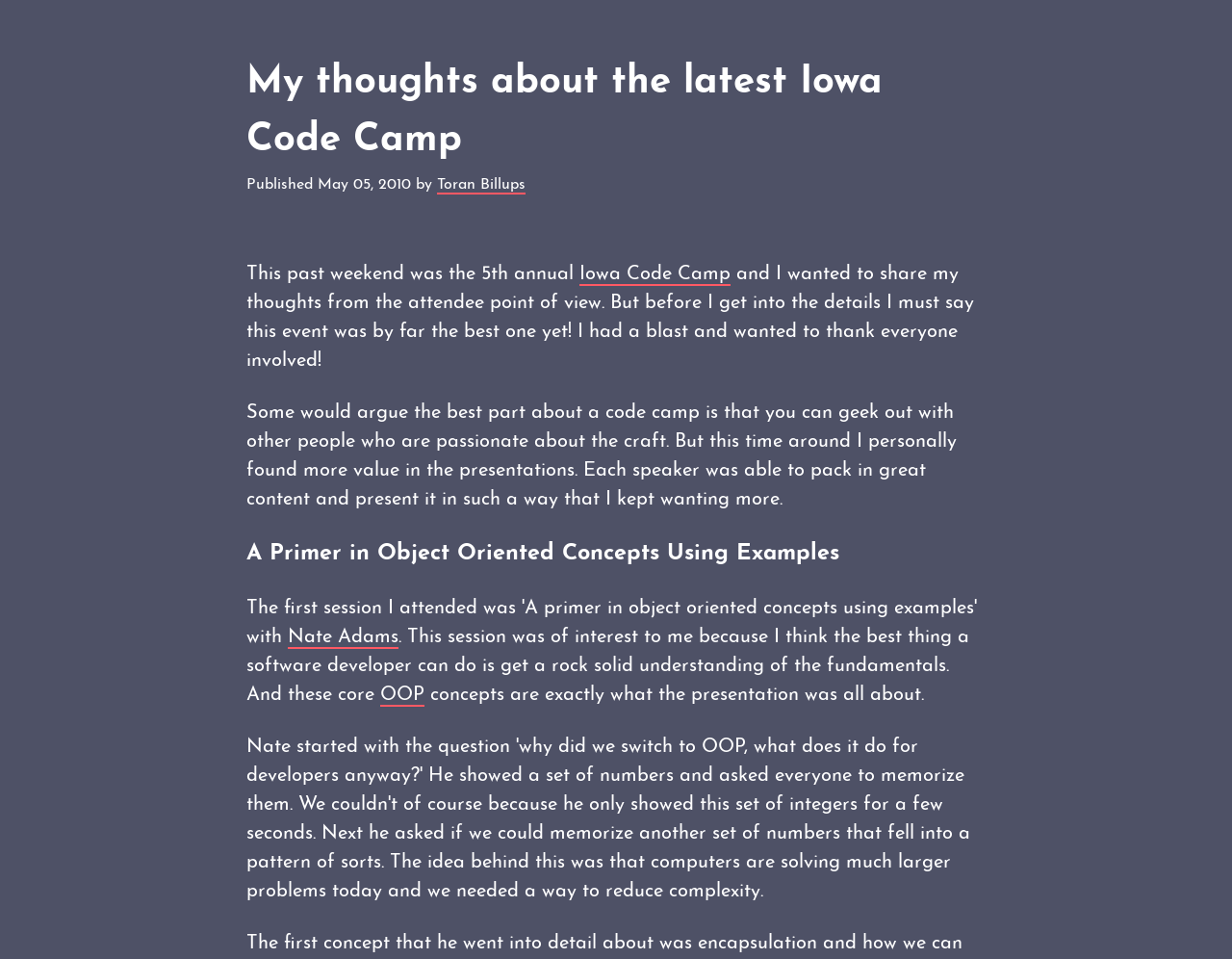Identify the bounding box coordinates for the UI element described as: "OOP".

[0.309, 0.715, 0.345, 0.737]